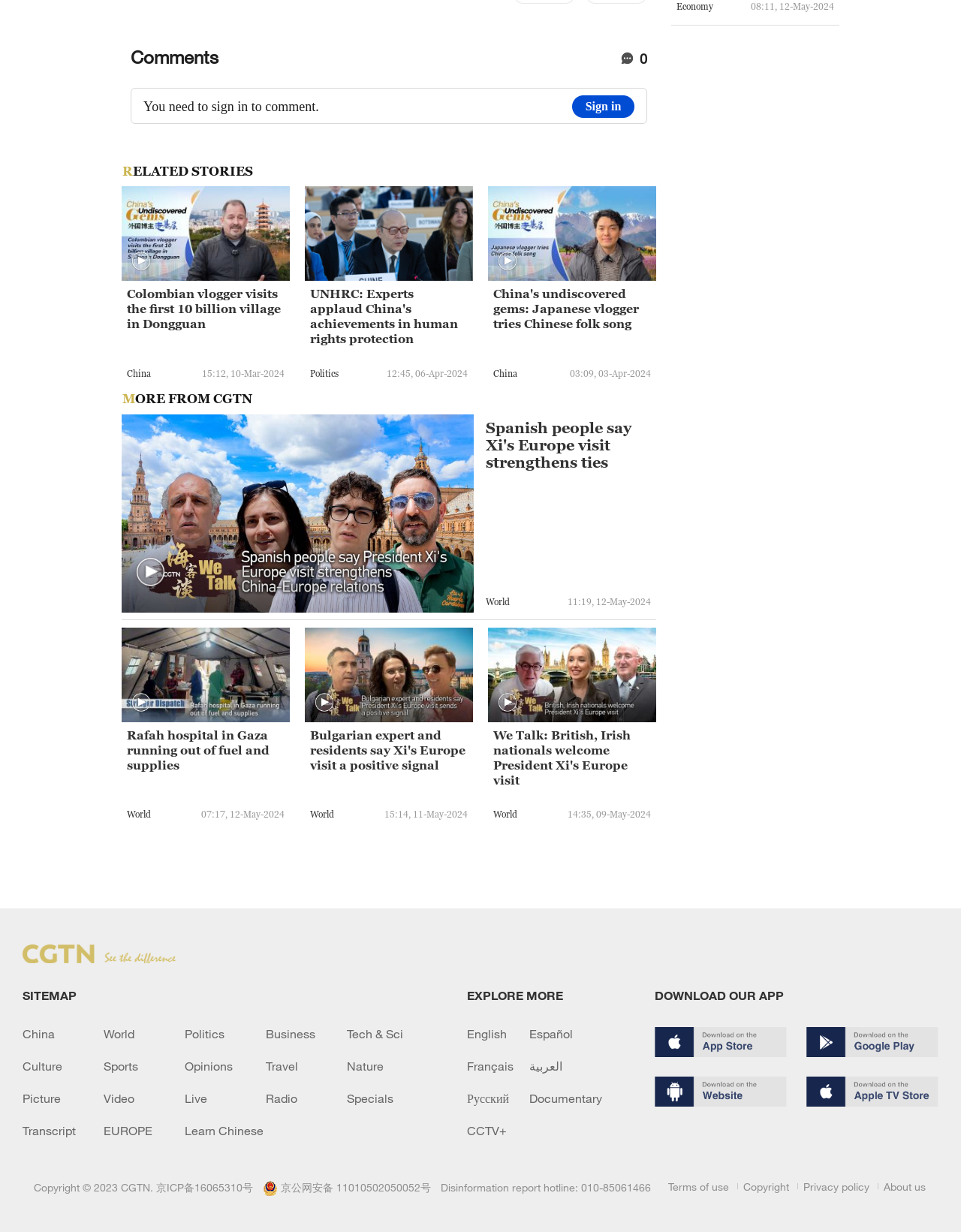Please respond to the question using a single word or phrase:
How many images are there in the 'MORE FROM CGTN' section?

3